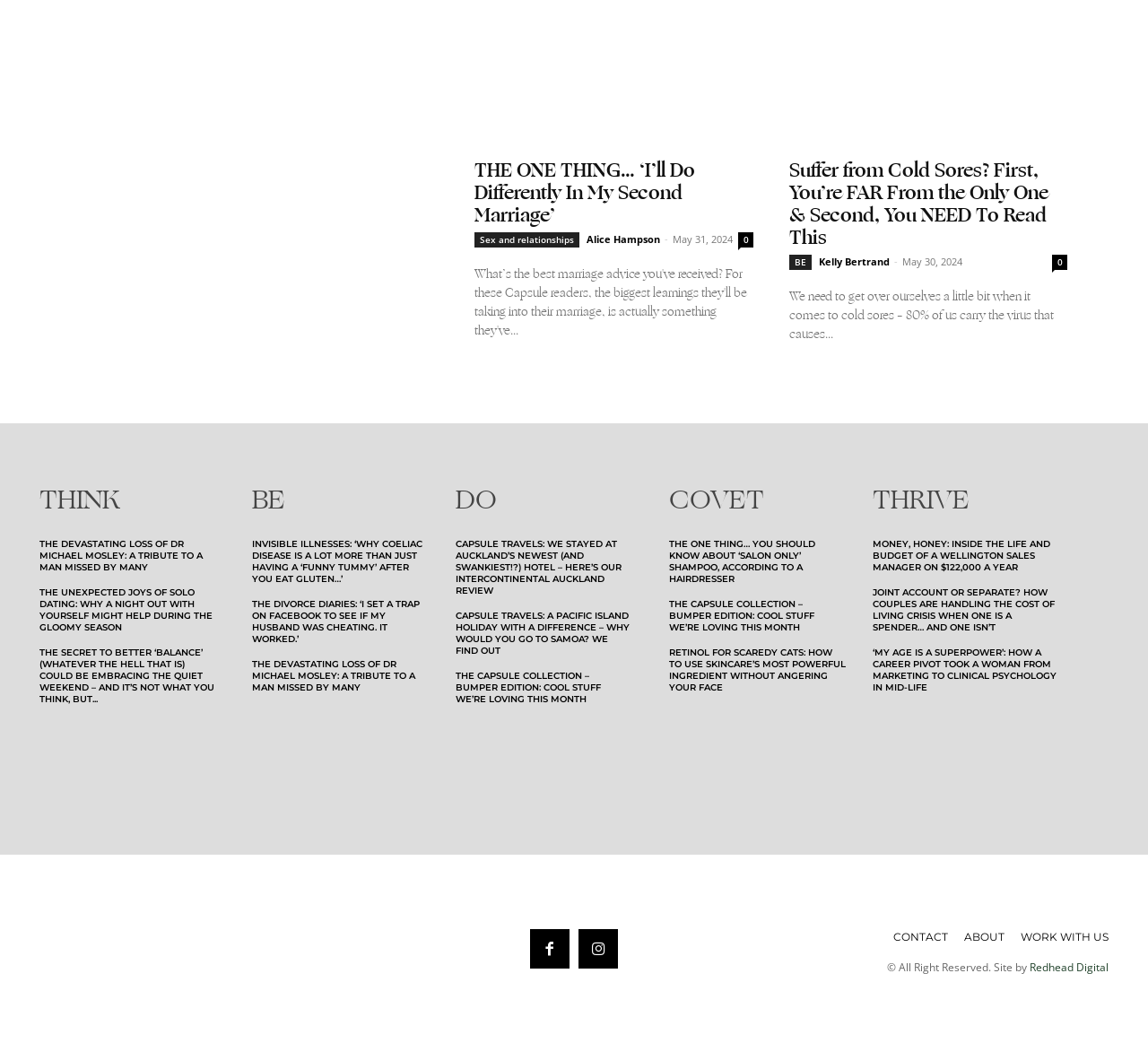How many social media links are at the bottom of the webpage?
Identify the answer in the screenshot and reply with a single word or phrase.

3